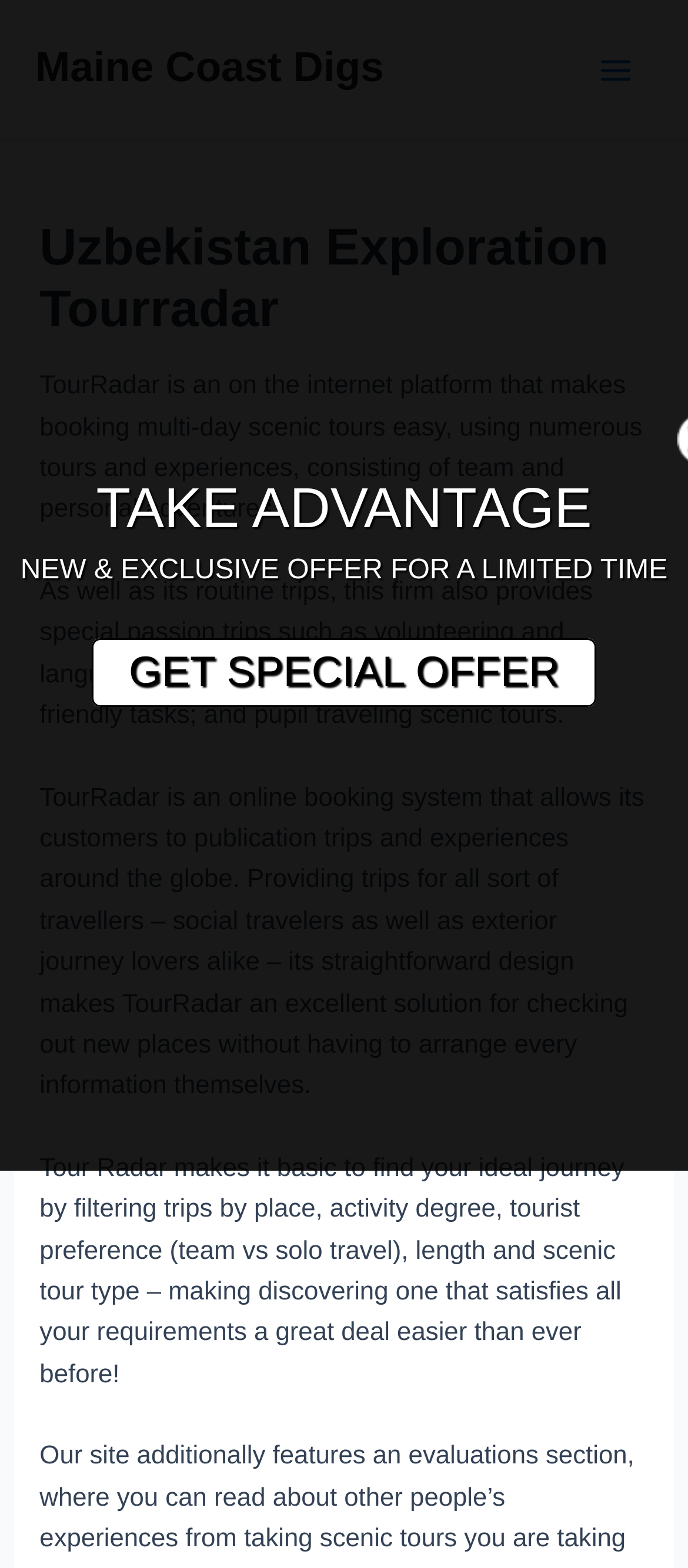What types of trips does TourRadar offer?
Provide an in-depth and detailed explanation in response to the question.

From the webpage content, specifically the StaticText element with the text 'TourRadar is an on the internet platform that makes booking multi-day scenic tours easy, using numerous tours and experiences, consisting of team and personal adventures.', it can be inferred that TourRadar offers multi-day scenic tours.